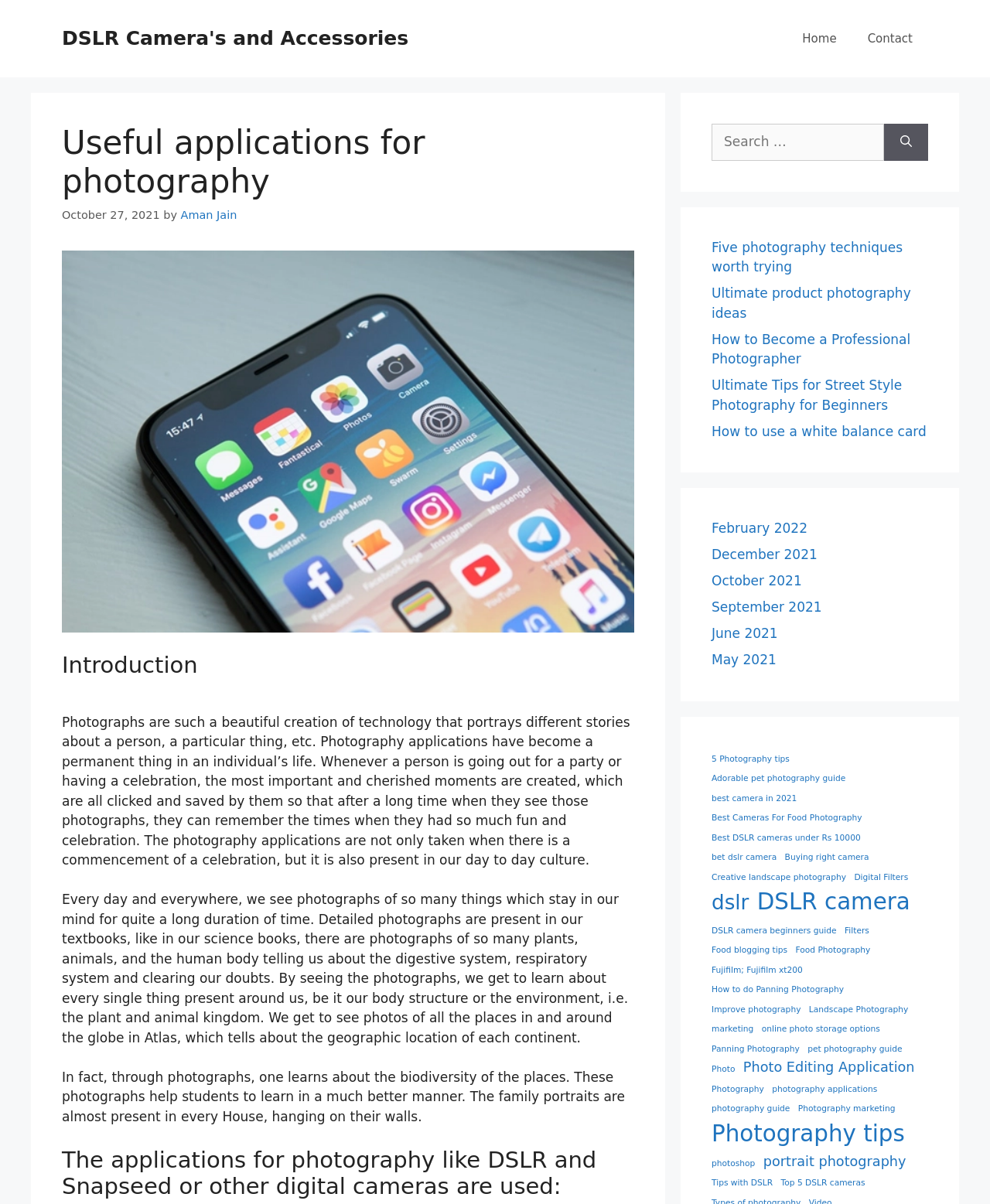Generate the text content of the main headline of the webpage.

Useful applications for photography